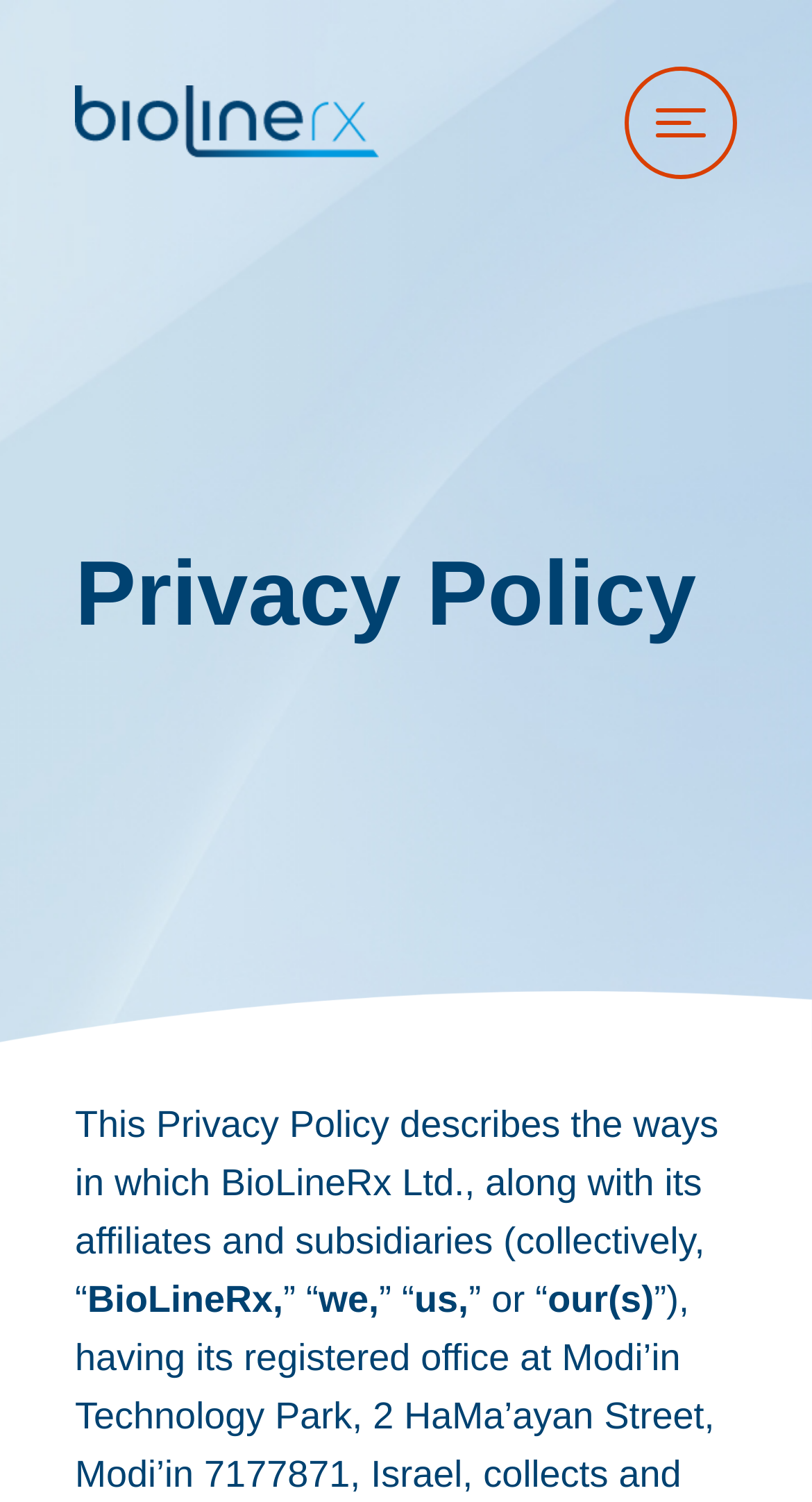Please provide a brief answer to the following inquiry using a single word or phrase:
What is the purpose of this webpage?

To display Privacy Policy